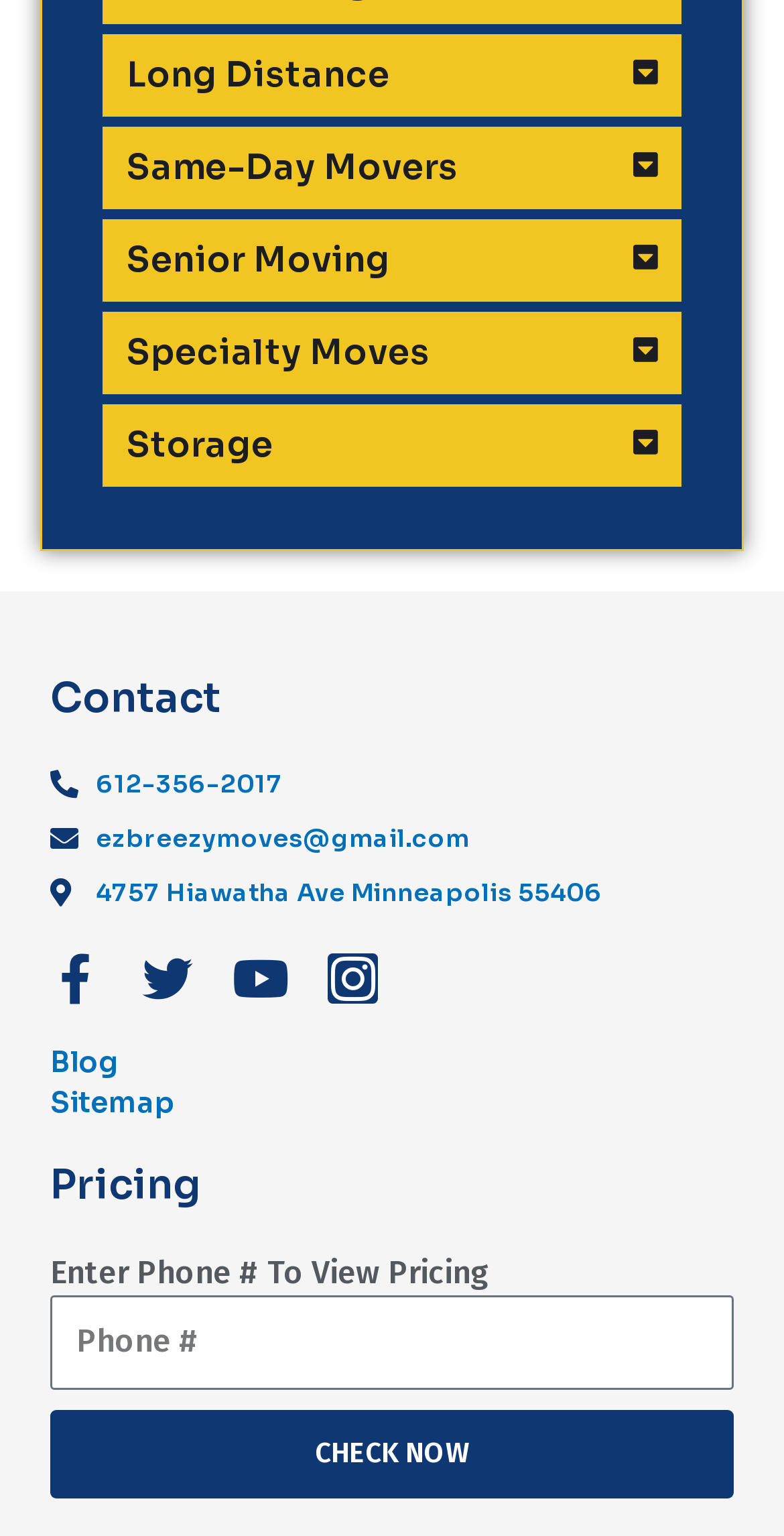Find the bounding box coordinates of the element I should click to carry out the following instruction: "Visit Facebook page".

[0.064, 0.62, 0.128, 0.653]